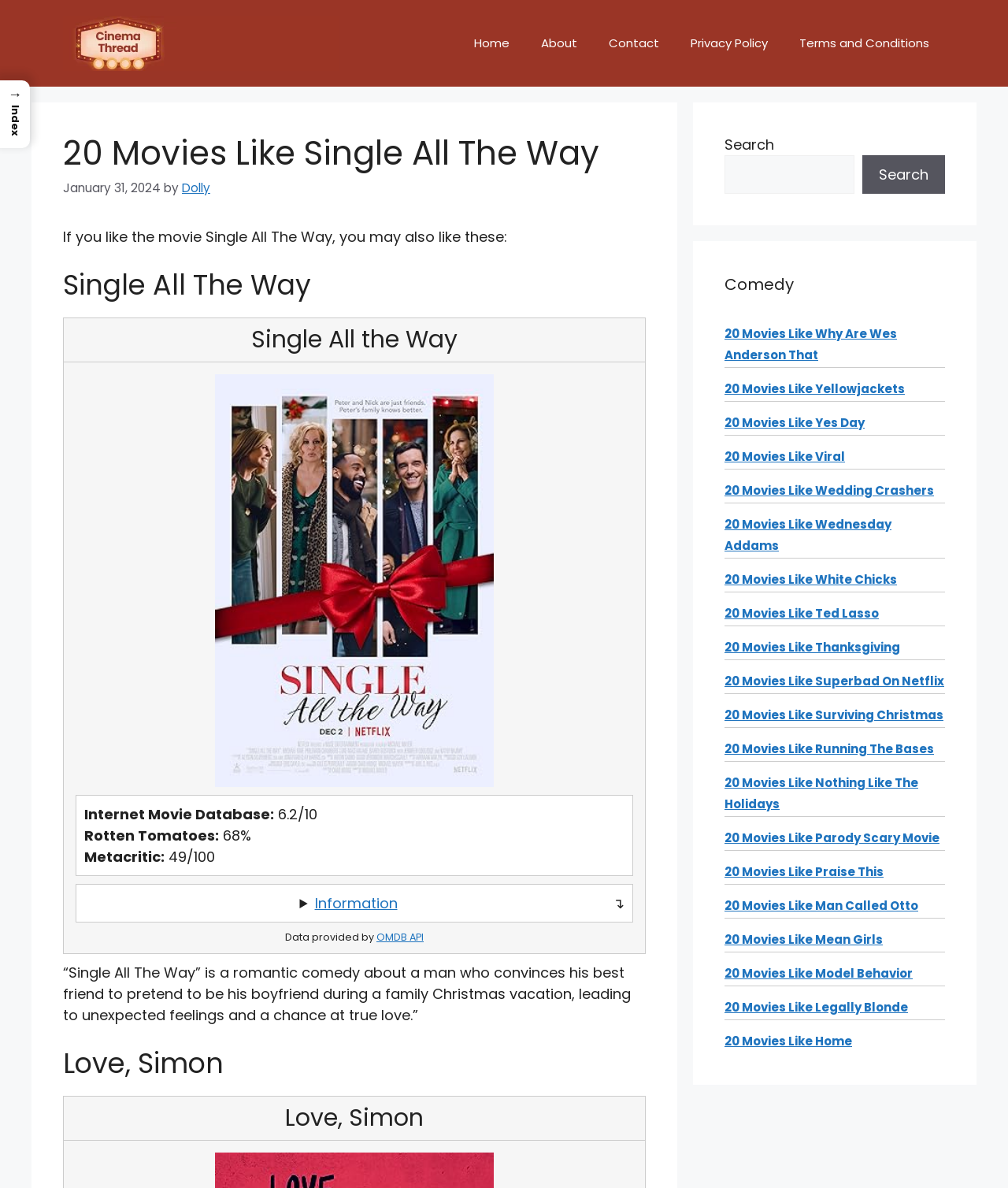Predict the bounding box coordinates of the area that should be clicked to accomplish the following instruction: "Search for a movie". The bounding box coordinates should consist of four float numbers between 0 and 1, i.e., [left, top, right, bottom].

[0.719, 0.131, 0.848, 0.163]